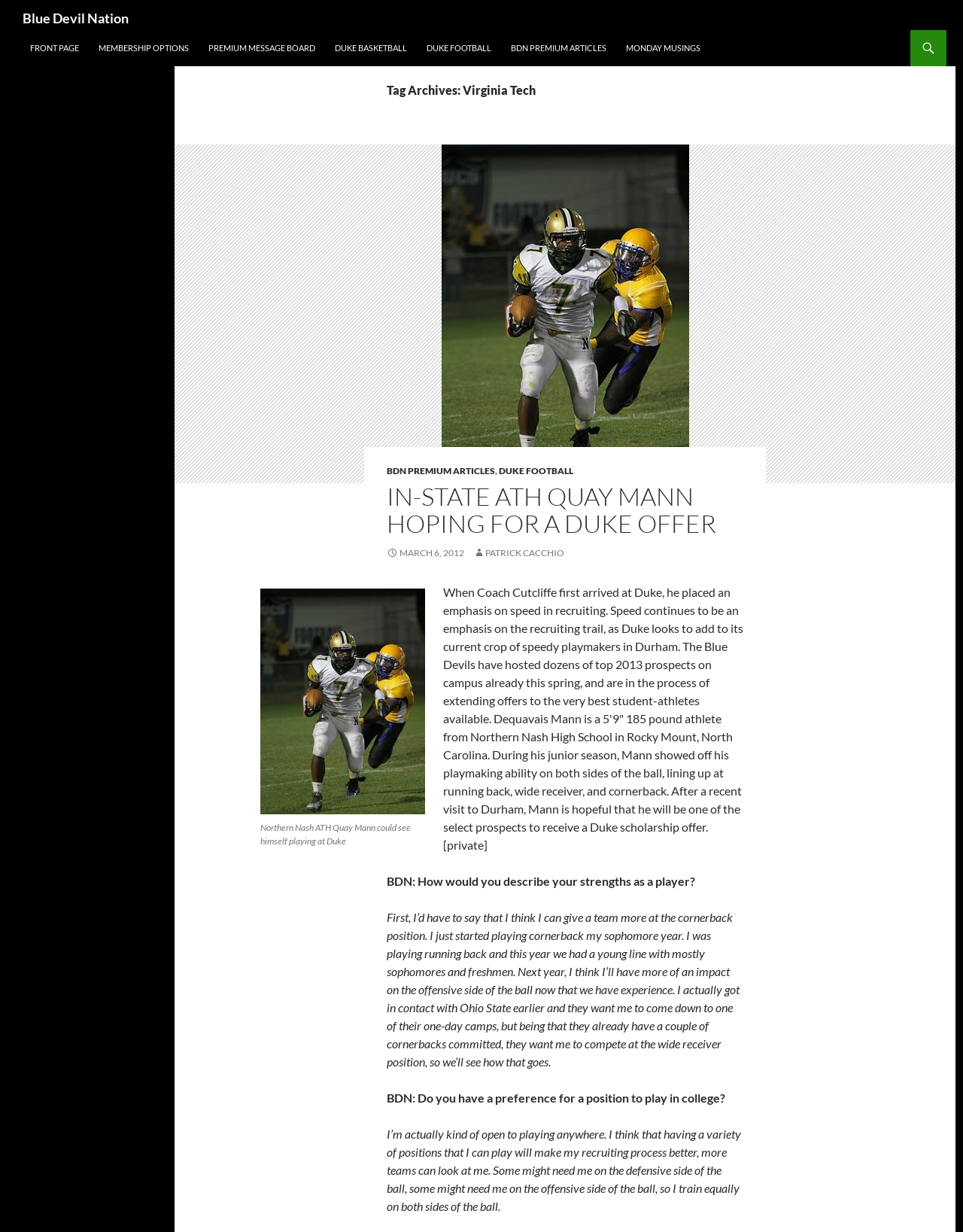Please determine the bounding box coordinates of the section I need to click to accomplish this instruction: "Visit the 'DUKE BASKETBALL' page".

[0.338, 0.024, 0.432, 0.054]